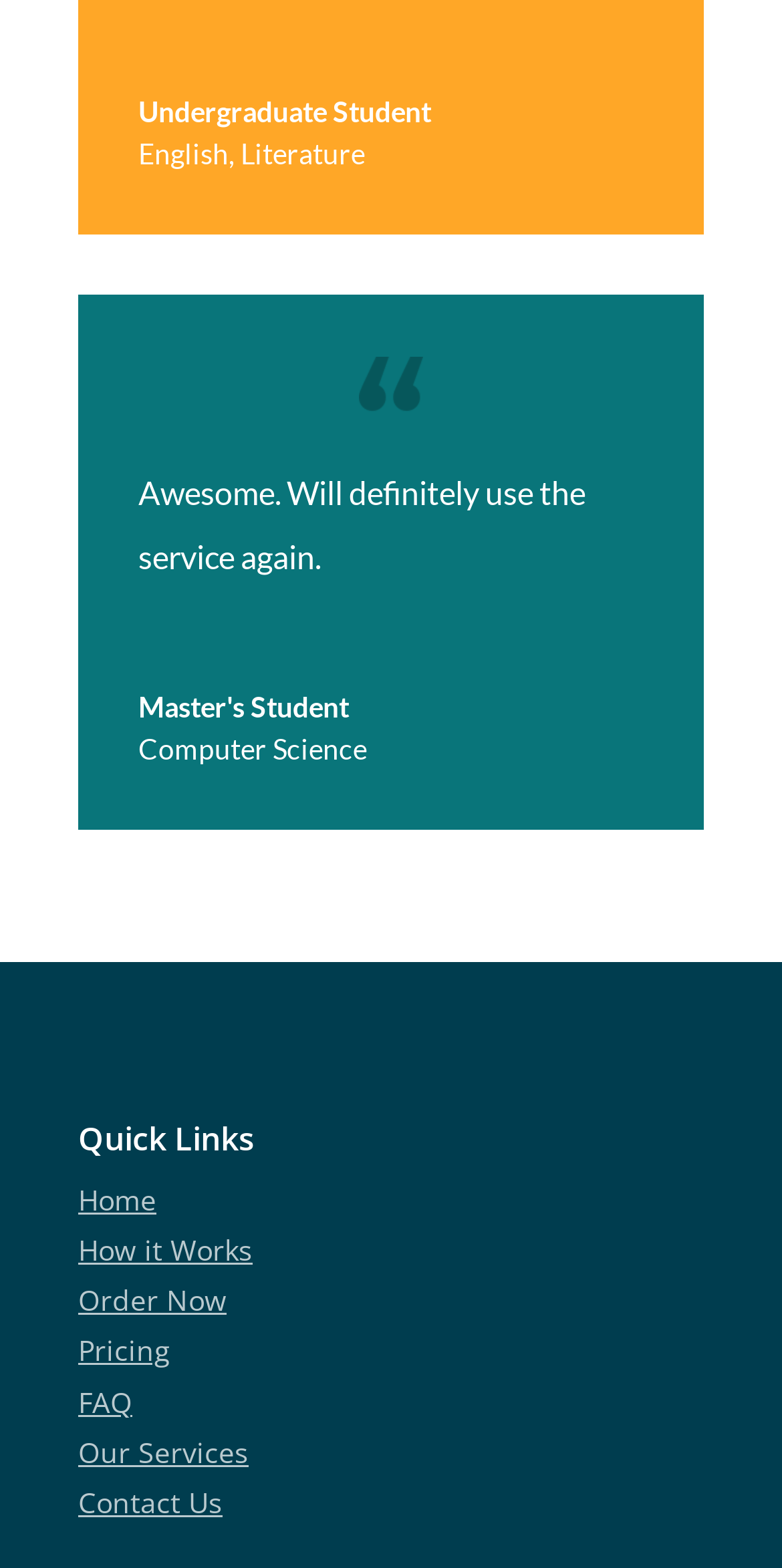Provide your answer to the question using just one word or phrase: What is the major of the undergraduate student?

English, Literature